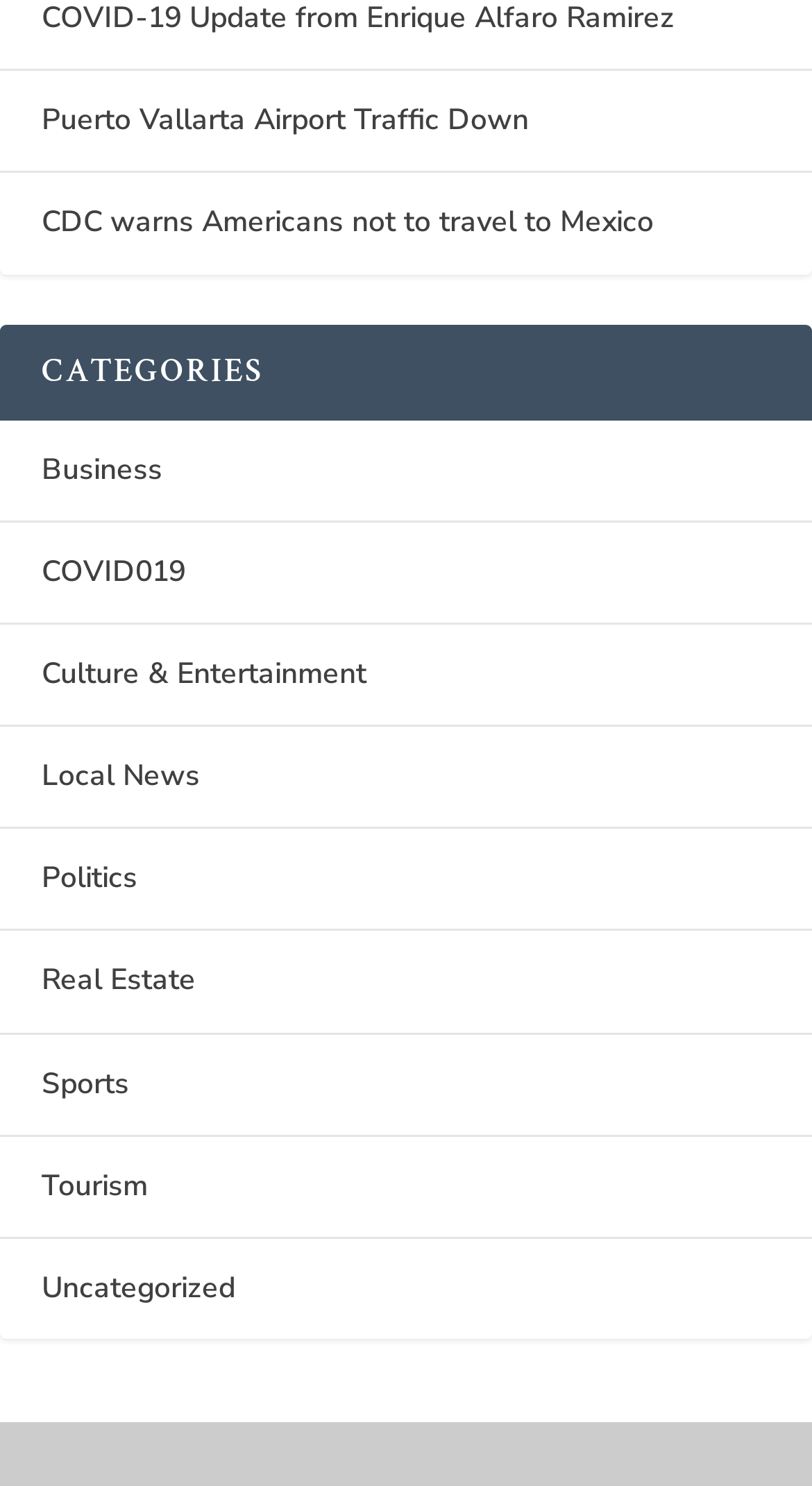Find the bounding box of the element with the following description: "Culture & Entertainment". The coordinates must be four float numbers between 0 and 1, formatted as [left, top, right, bottom].

[0.051, 0.457, 0.495, 0.485]